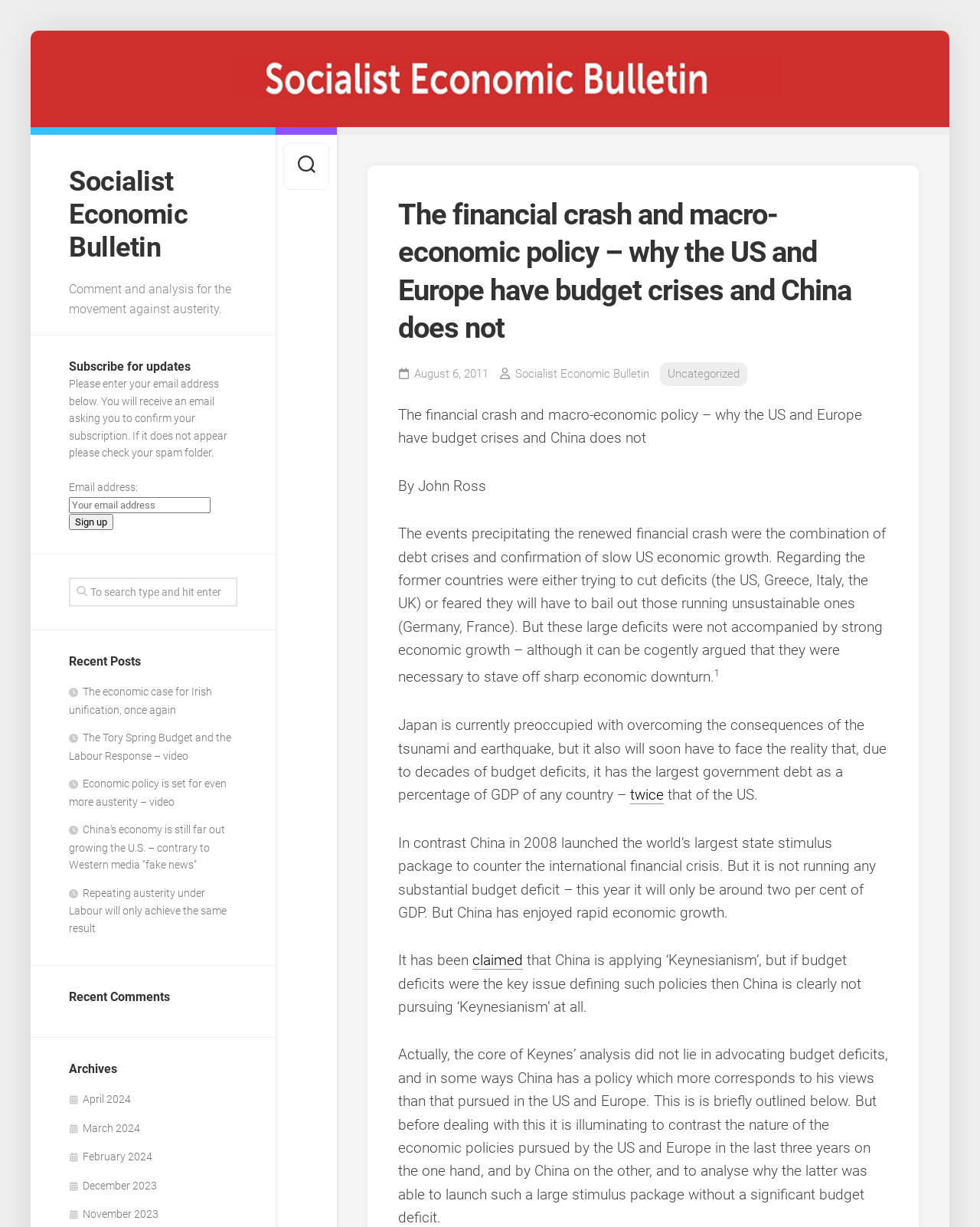Determine the bounding box coordinates of the element that should be clicked to execute the following command: "Subscribe for updates".

[0.07, 0.292, 0.242, 0.306]